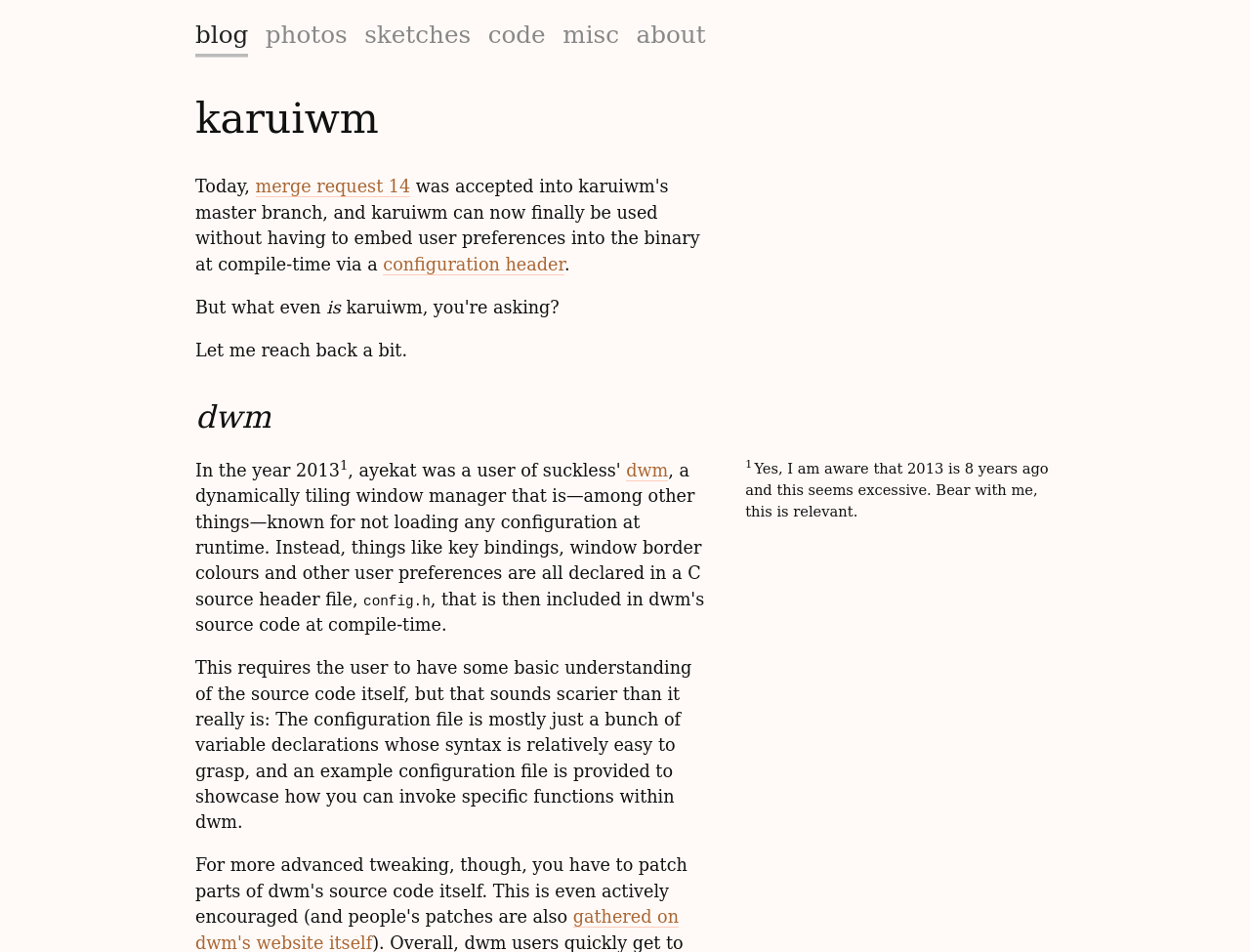Determine the bounding box coordinates of the clickable element to complete this instruction: "visit configuration header". Provide the coordinates in the format of four float numbers between 0 and 1, [left, top, right, bottom].

[0.306, 0.267, 0.451, 0.288]